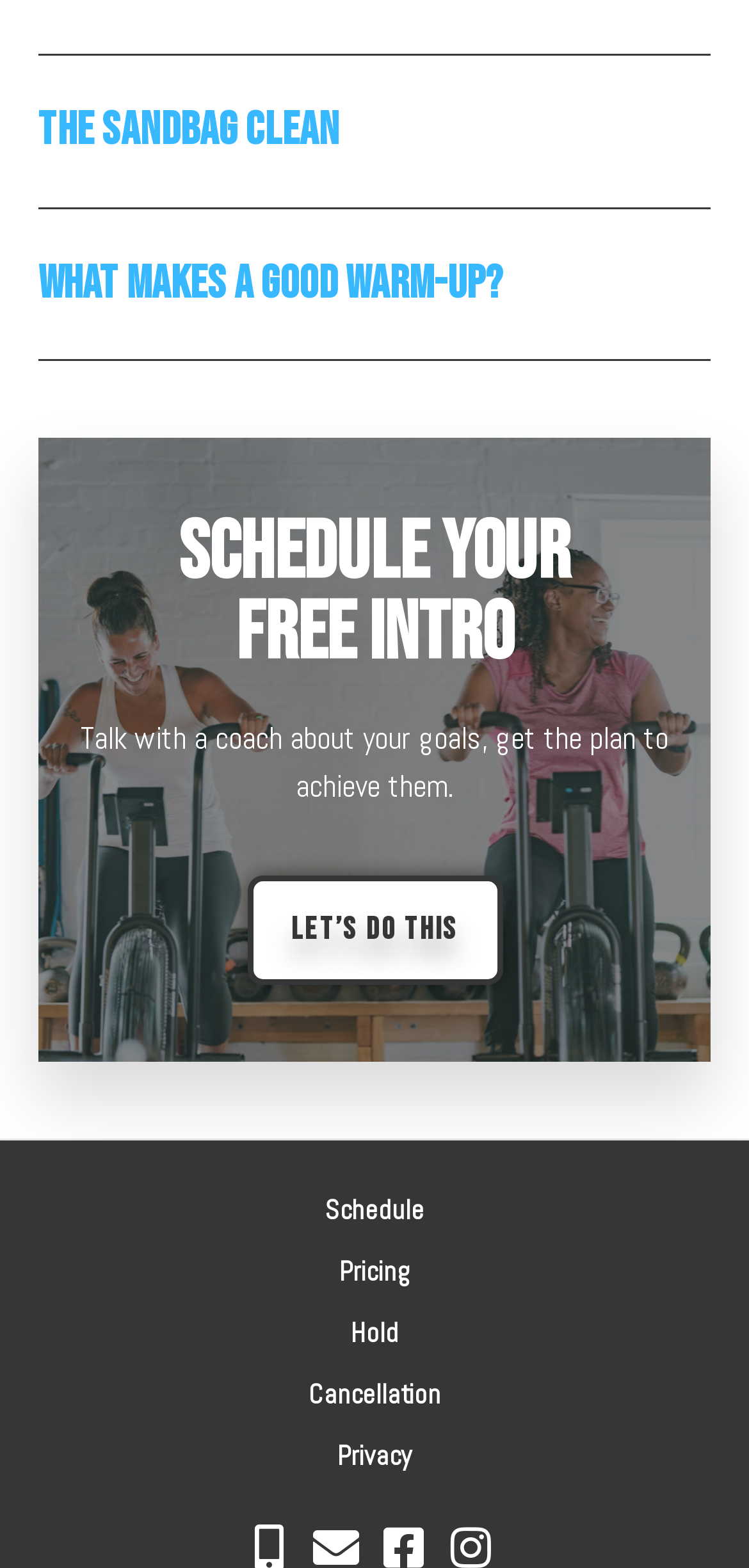Reply to the question with a single word or phrase:
What is the topic of the first article?

THE SANDBAG CLEAN